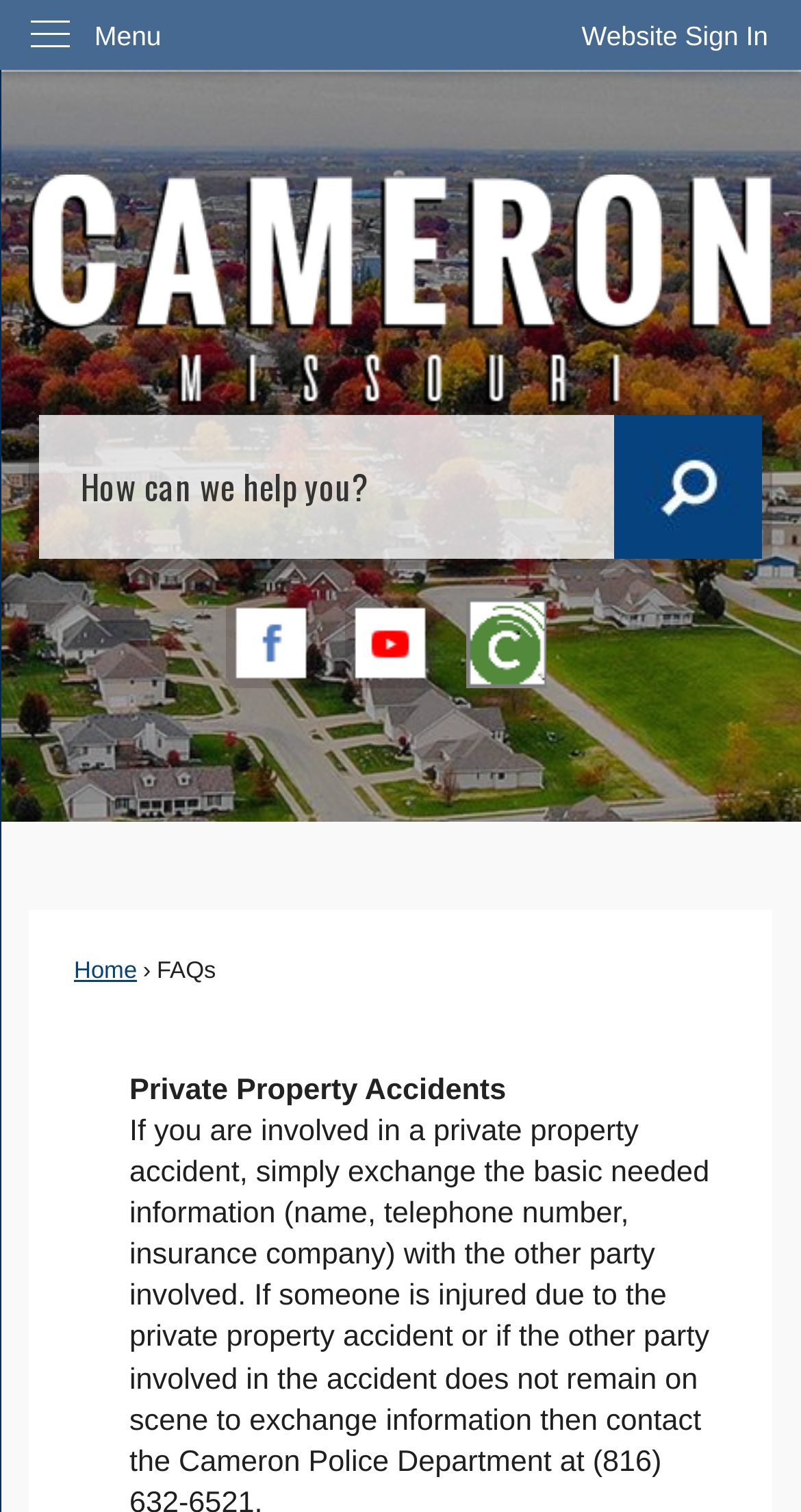What type of content is available on this website?
Based on the image, give a concise answer in the form of a single word or short phrase.

FAQs